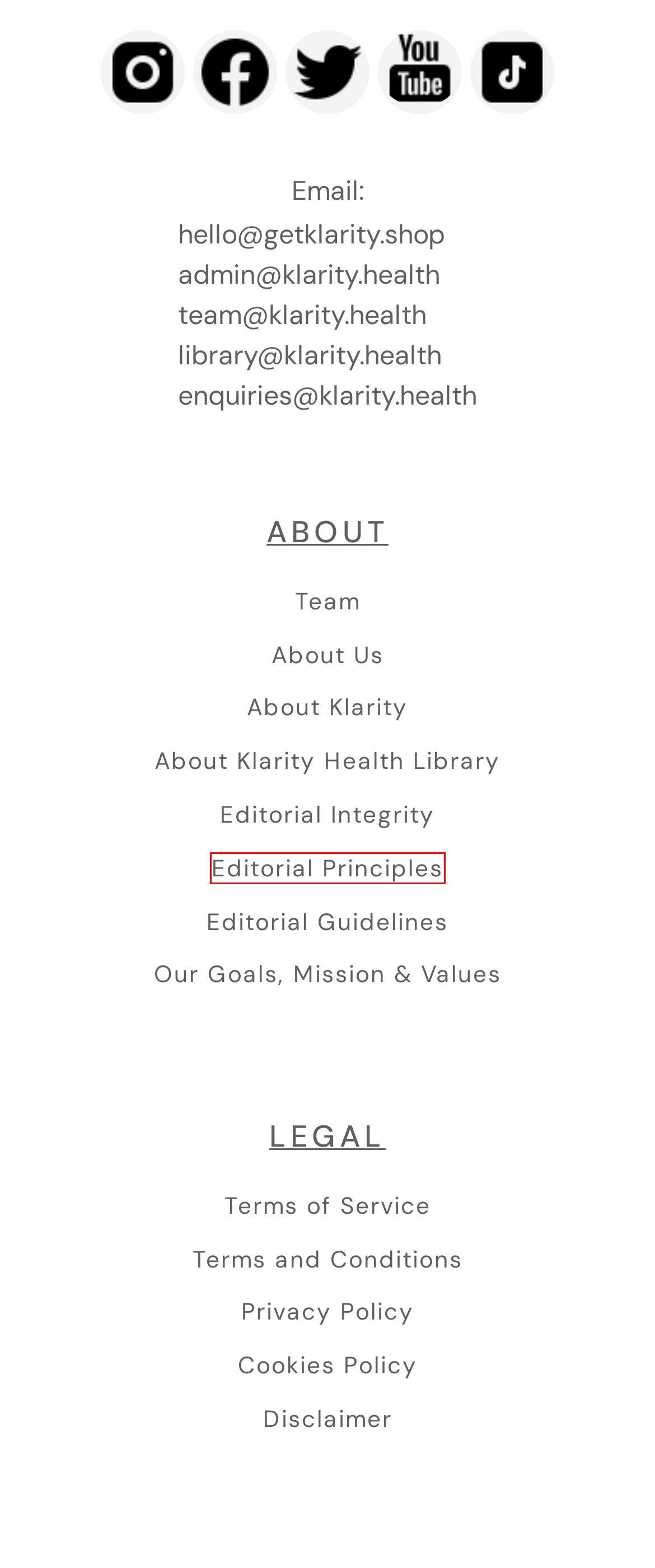You are given a screenshot of a webpage with a red rectangle bounding box. Choose the best webpage description that matches the new webpage after clicking the element in the bounding box. Here are the candidates:
A. About Us - Klarity Health Library
B. About Klarity - Klarity Health Library
C. Goals, Mission, Core Values - Klarity Health Library
D. Editorial Principles - Klarity Health Library
E. Editorial Integrity - Klarity Health Library
F. Editorial Guidelines - Klarity Health Library
G. COOKIES POLICY - Klarity Health Library
H. About Klarity Health Library - Klarity Health Library

D